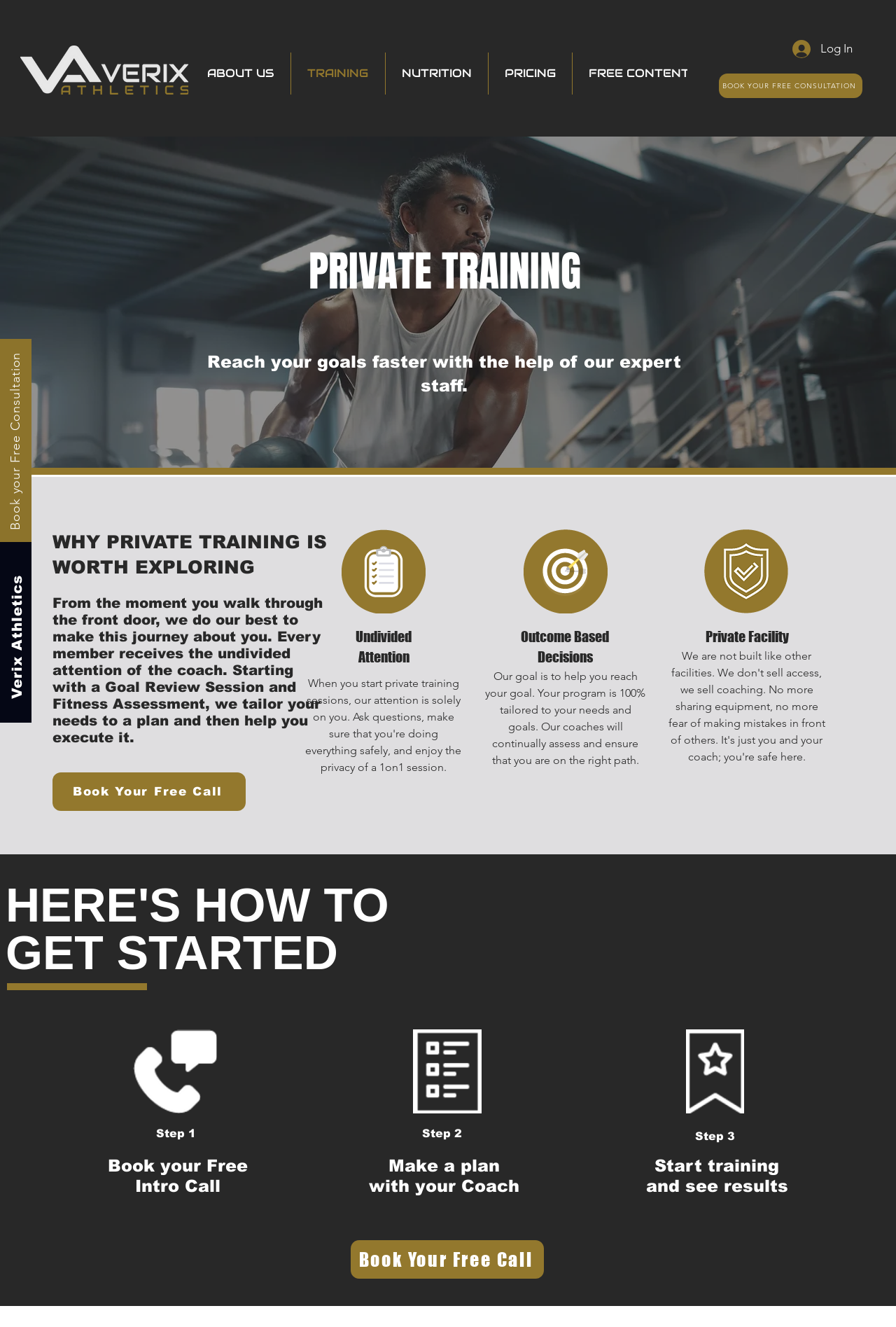Specify the bounding box coordinates of the area to click in order to follow the given instruction: "Log in to your account."

[0.874, 0.027, 0.963, 0.047]